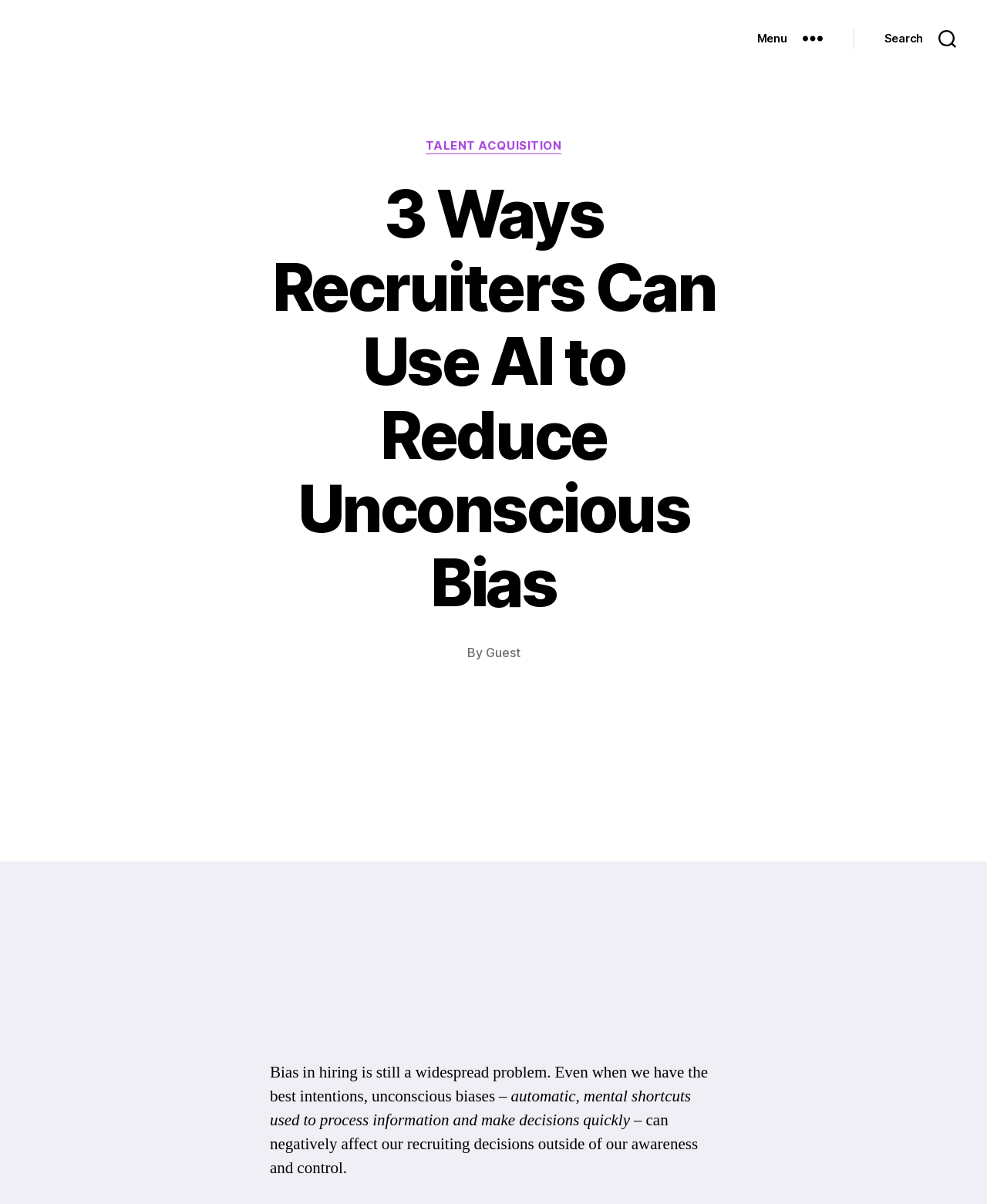What is the author of the article?
Look at the image and respond with a one-word or short-phrase answer.

Guest